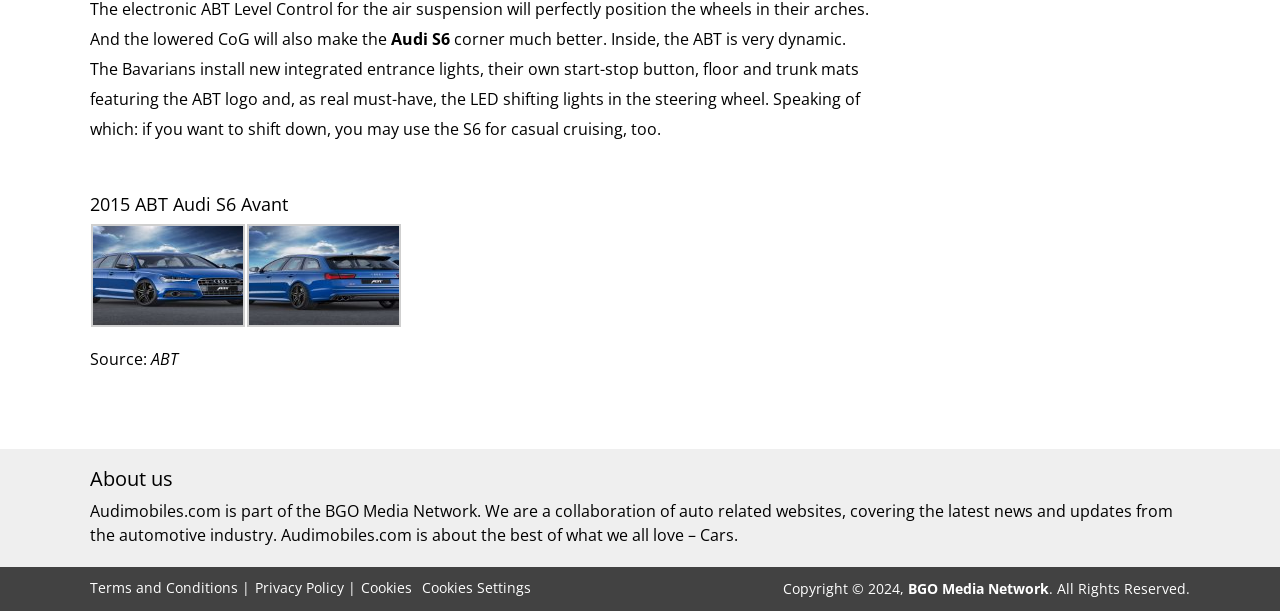What is the purpose of the website? Using the information from the screenshot, answer with a single word or phrase.

Cars